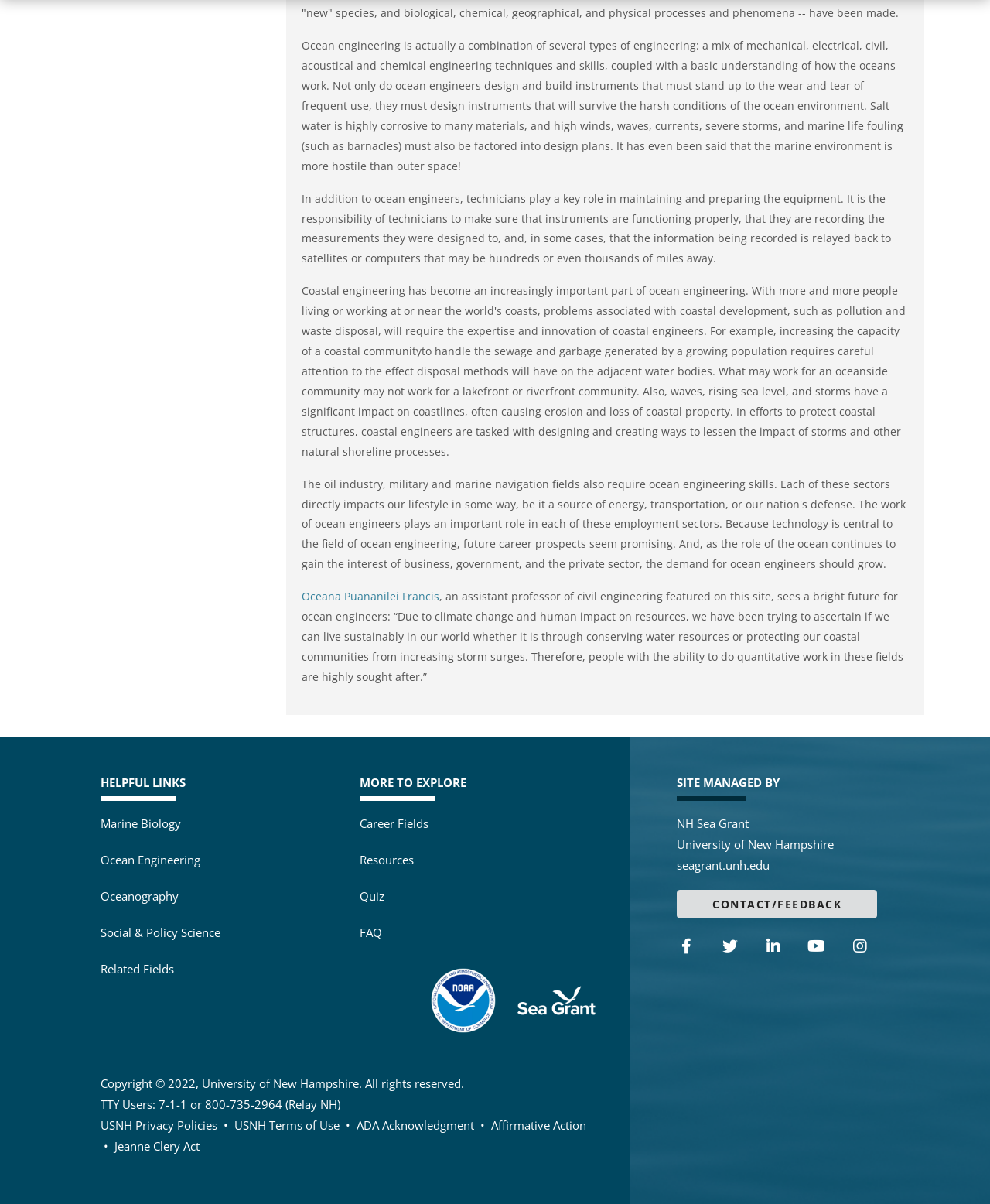Locate the bounding box coordinates of the element that needs to be clicked to carry out the instruction: "Click on the link to Ocean Engineering". The coordinates should be given as four float numbers ranging from 0 to 1, i.e., [left, top, right, bottom].

[0.305, 0.489, 0.444, 0.501]